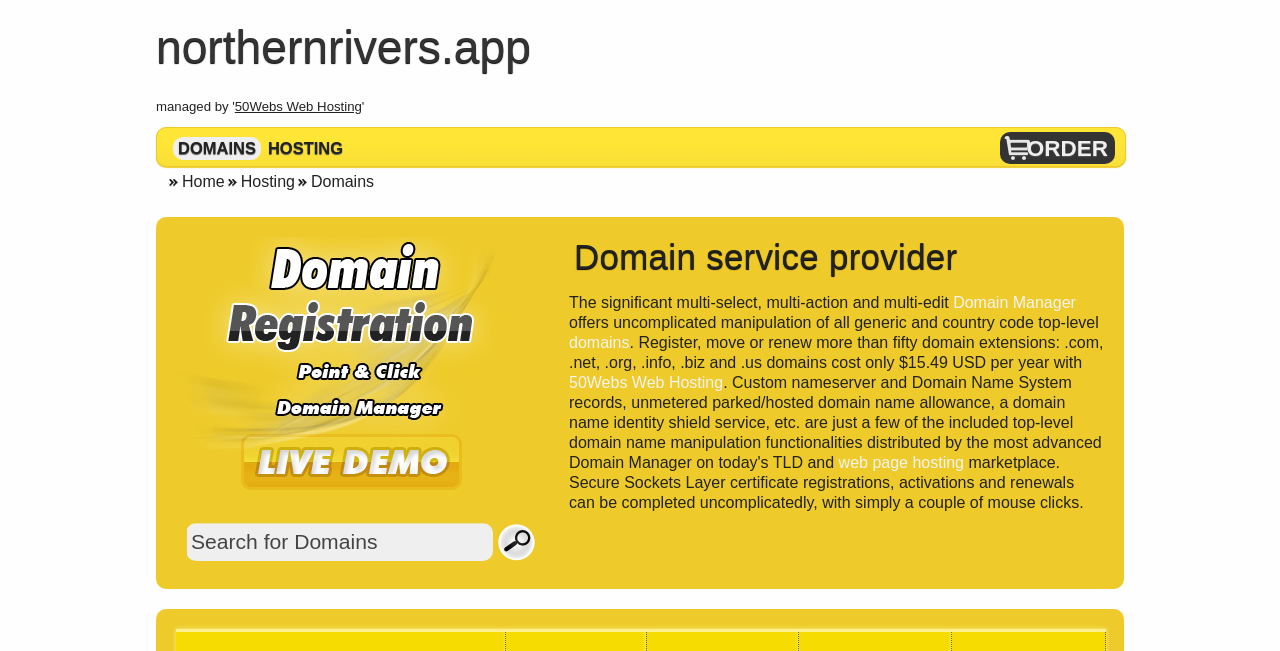Determine the bounding box coordinates for the clickable element required to fulfill the instruction: "Click on DOMAIN registration and transfer services". Provide the coordinates as four float numbers between 0 and 1, i.e., [left, top, right, bottom].

[0.138, 0.75, 0.411, 0.773]